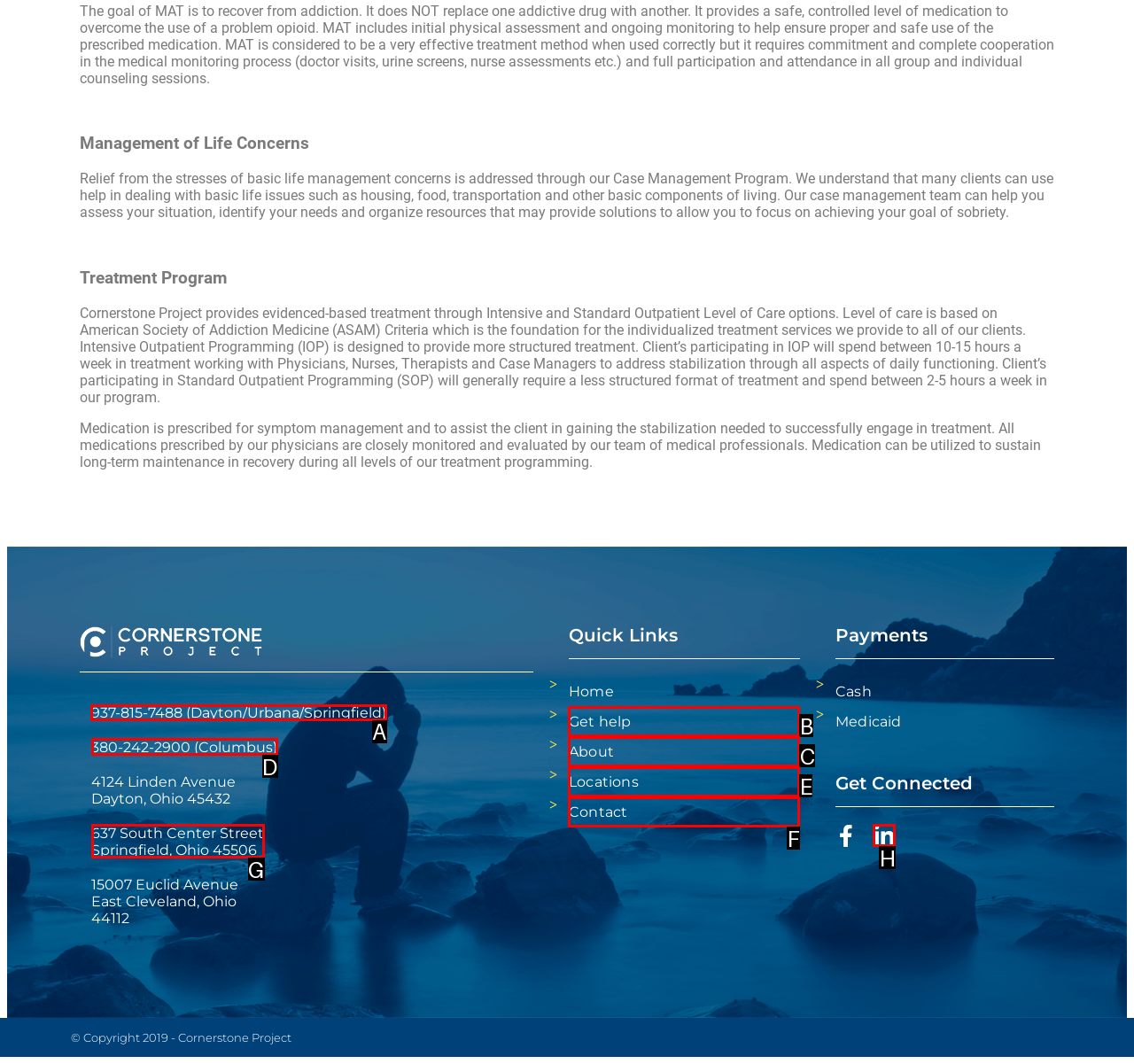Tell me which UI element to click to fulfill the given task: View car diagnostic tools. Respond with the letter of the correct option directly.

None